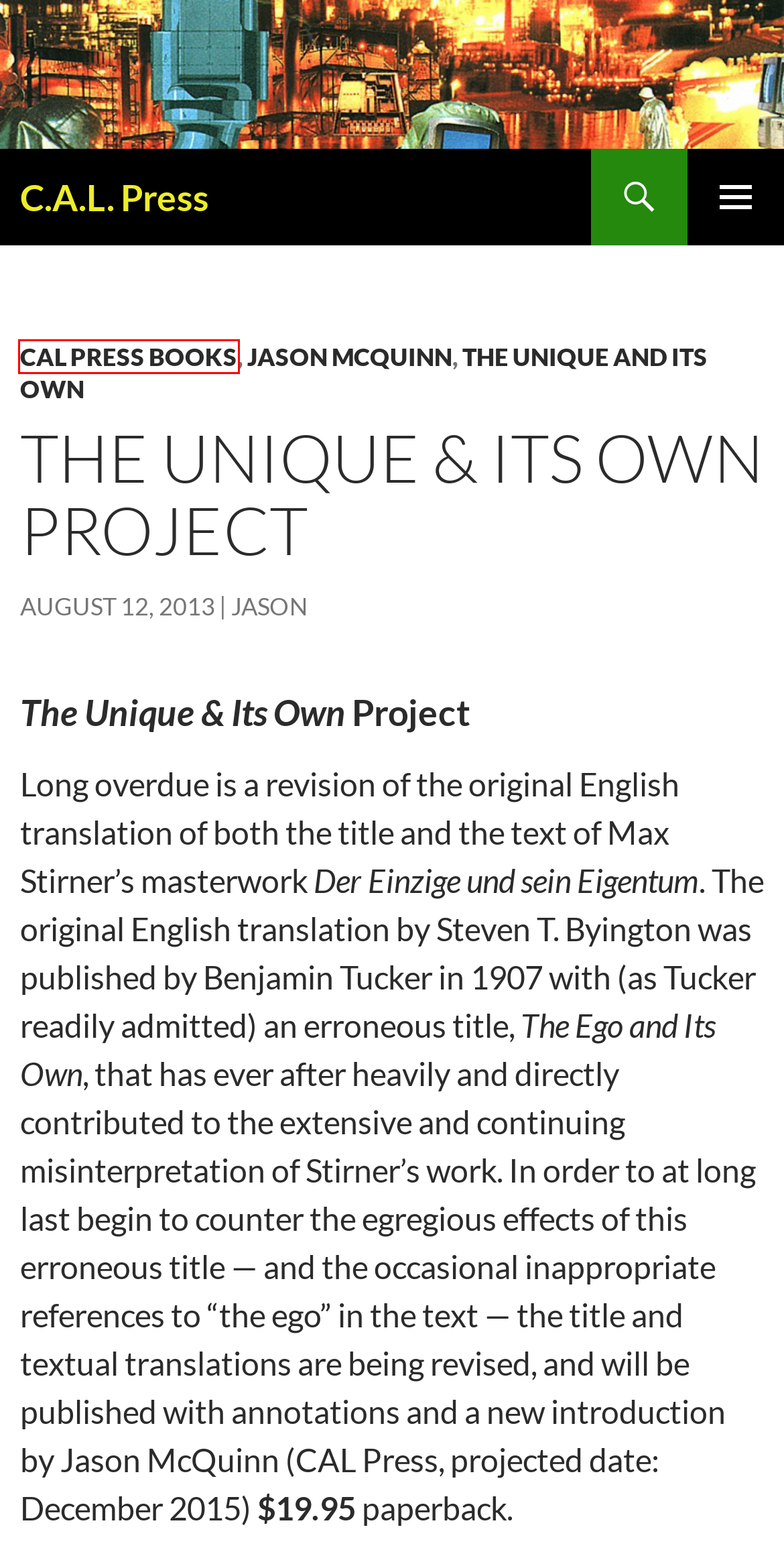Inspect the provided webpage screenshot, concentrating on the element within the red bounding box. Select the description that best represents the new webpage after you click the highlighted element. Here are the candidates:
A. Log In ‹ C.A.L. Press — WordPress
B. CAL Press books | C.A.L. Press
C. The Unique and Its Own | C.A.L. Press
D. C.A.L. Press
E. Anarchy Archive — First series: #1 – #58 | C.A.L. Press
F. C.A.L. Press | Libertarian publishing since 1975
G. Critical Self-Theory | C.A.L. Press
H. Jason McQuinn | C.A.L. Press

B